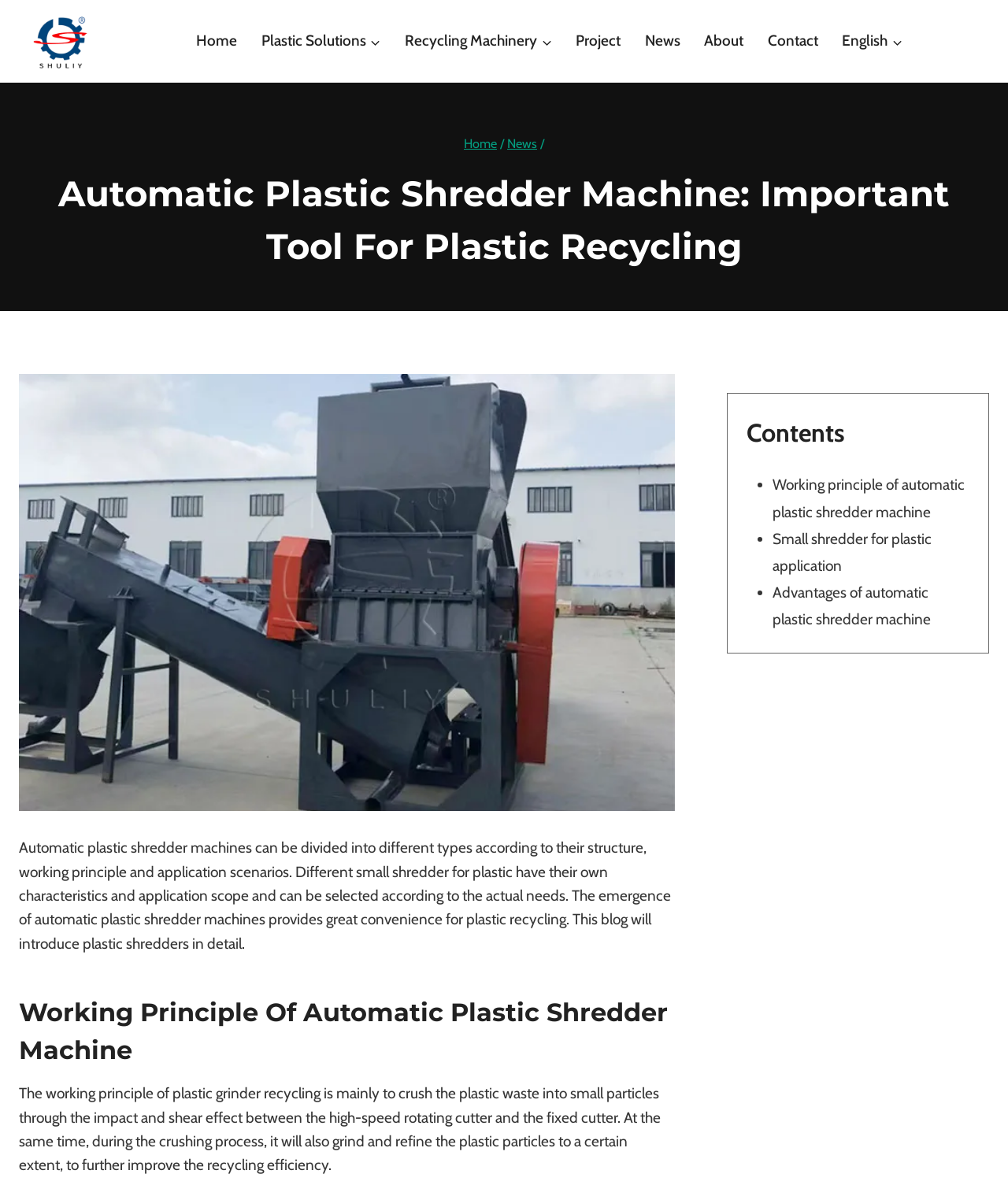What is the main topic of this webpage?
Please respond to the question with a detailed and informative answer.

Based on the webpage's title and content, it is clear that the main topic is about automatic plastic shredder machines, their types, working principles, and applications.